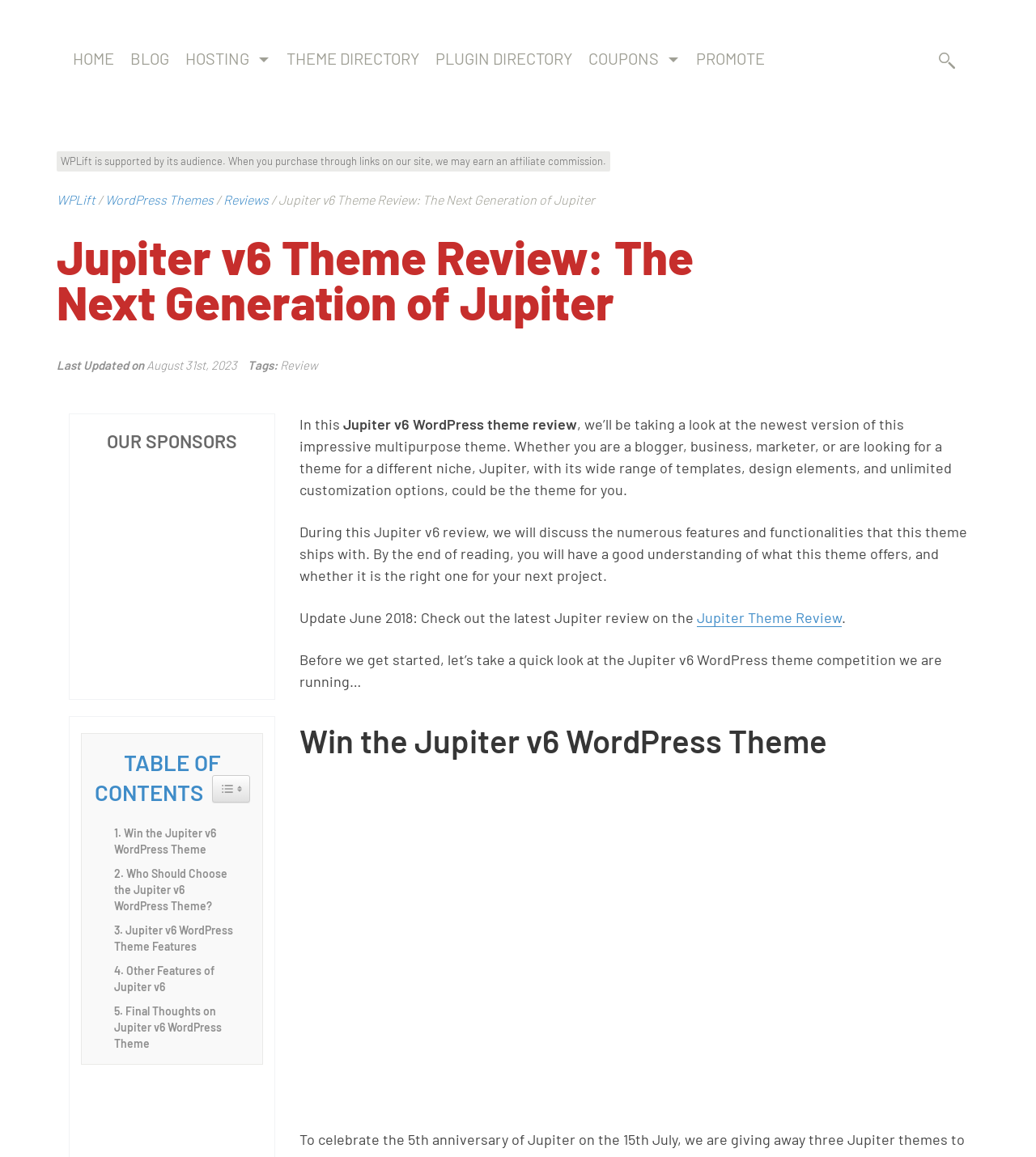Find and provide the bounding box coordinates for the UI element described with: "Jupiter Theme Review".

[0.673, 0.526, 0.812, 0.542]